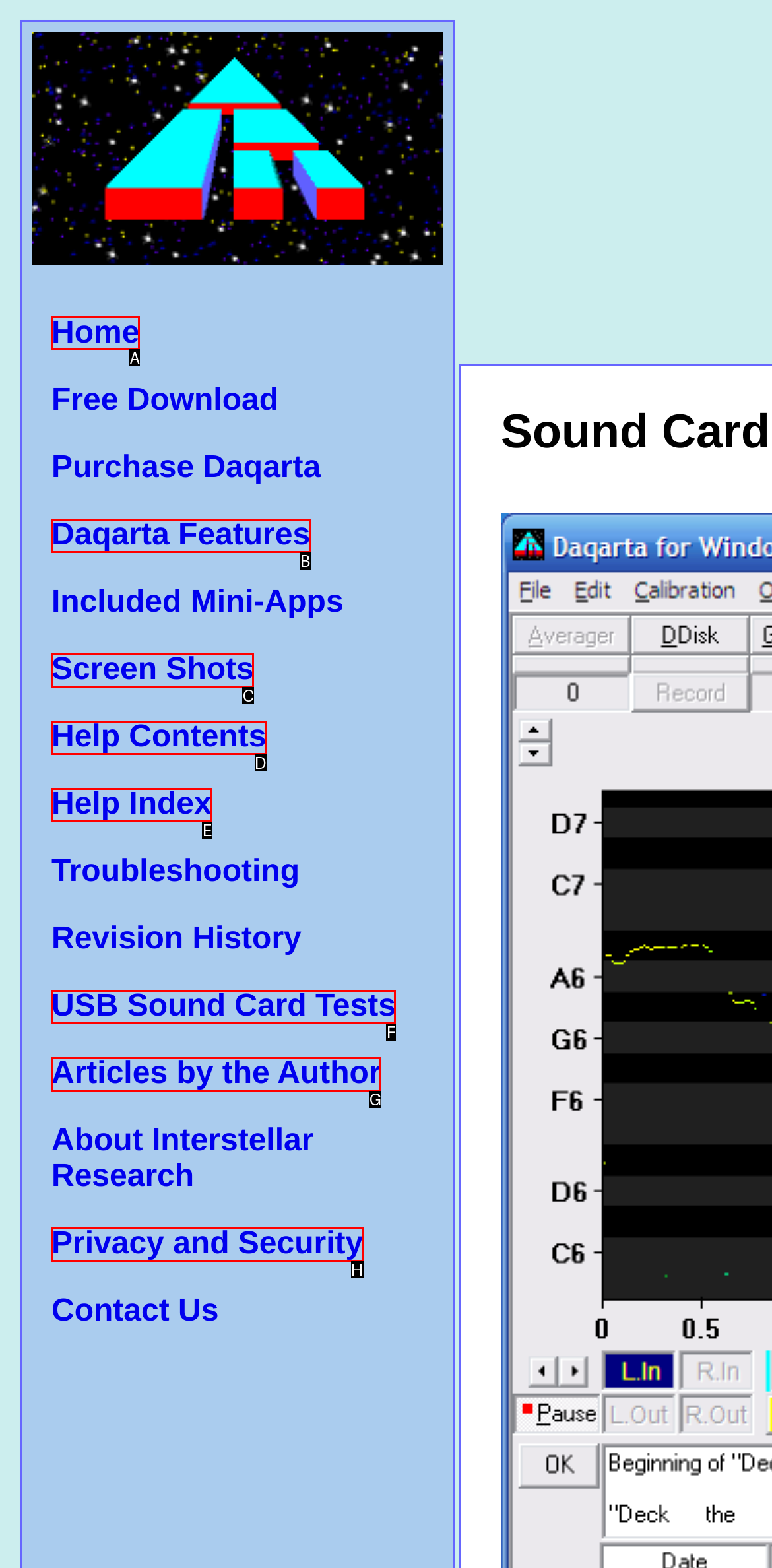To complete the task: Read the latest news, which option should I click? Answer with the appropriate letter from the provided choices.

None